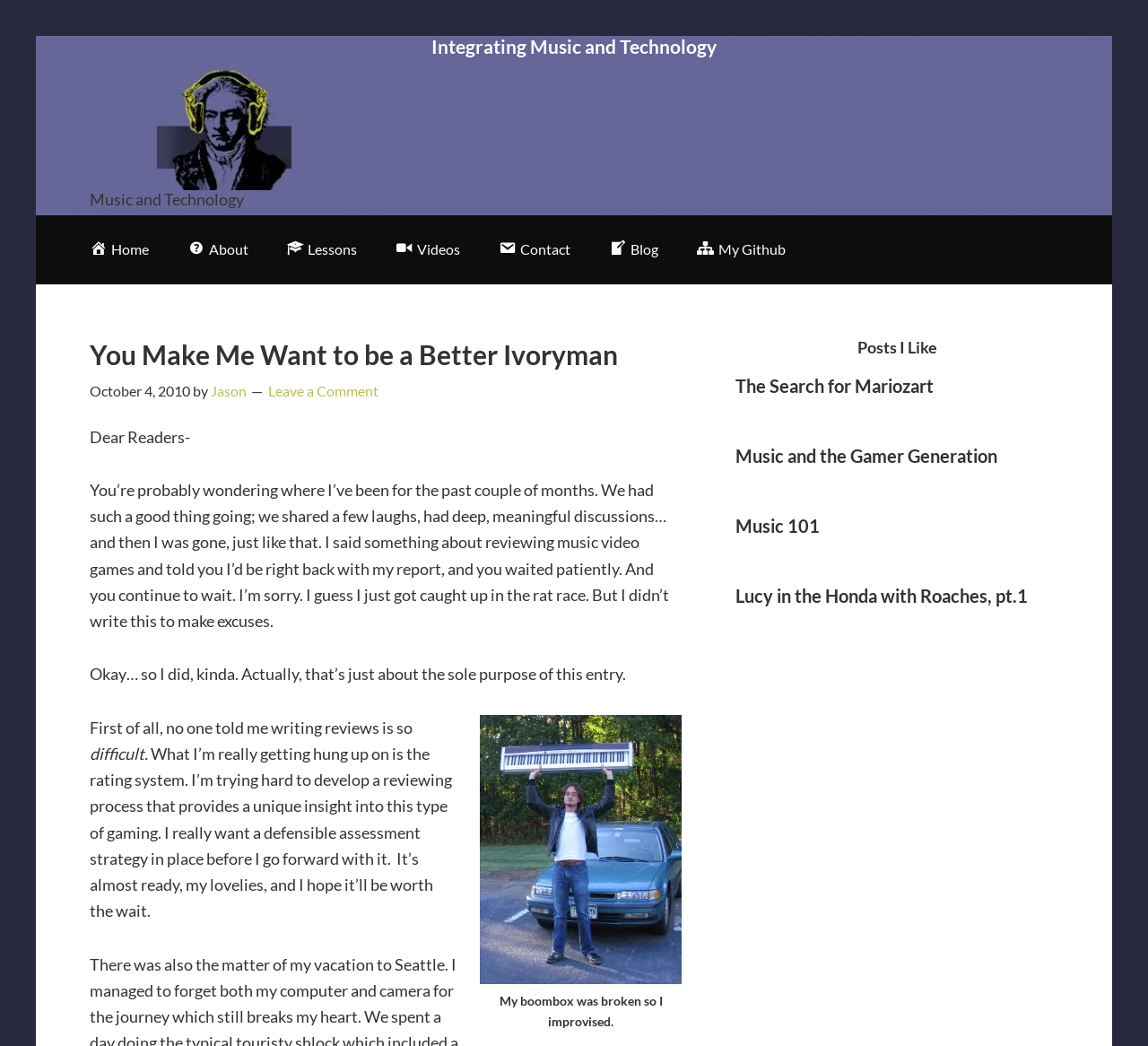Find the bounding box coordinates of the clickable region needed to perform the following instruction: "Read the blog post titled 'You Make Me Want to be a Better Ivoryman'". The coordinates should be provided as four float numbers between 0 and 1, i.e., [left, top, right, bottom].

[0.078, 0.323, 0.594, 0.354]